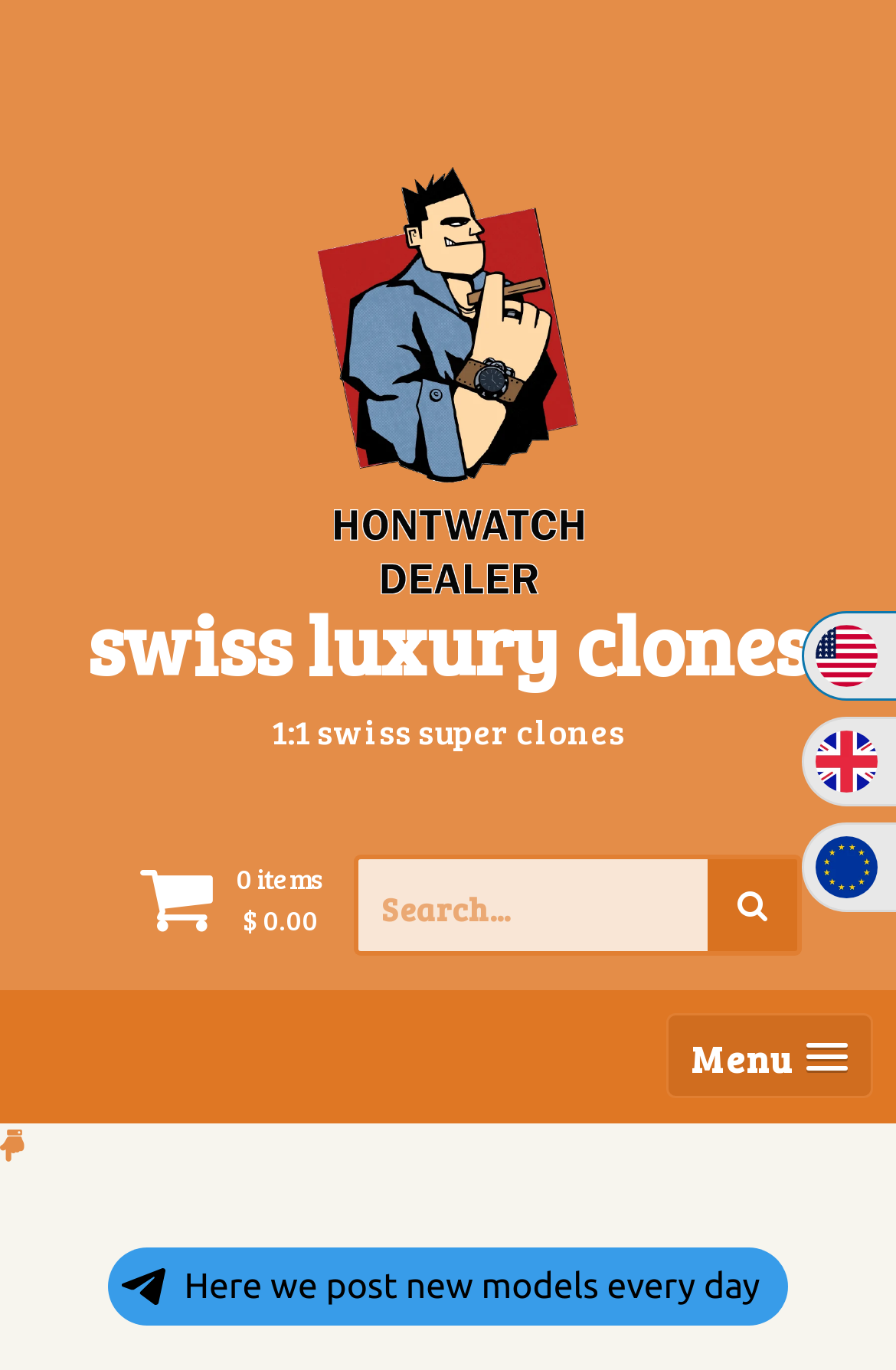What currencies are supported on this website?
Give a single word or phrase answer based on the content of the image.

USD, GBP, EUR